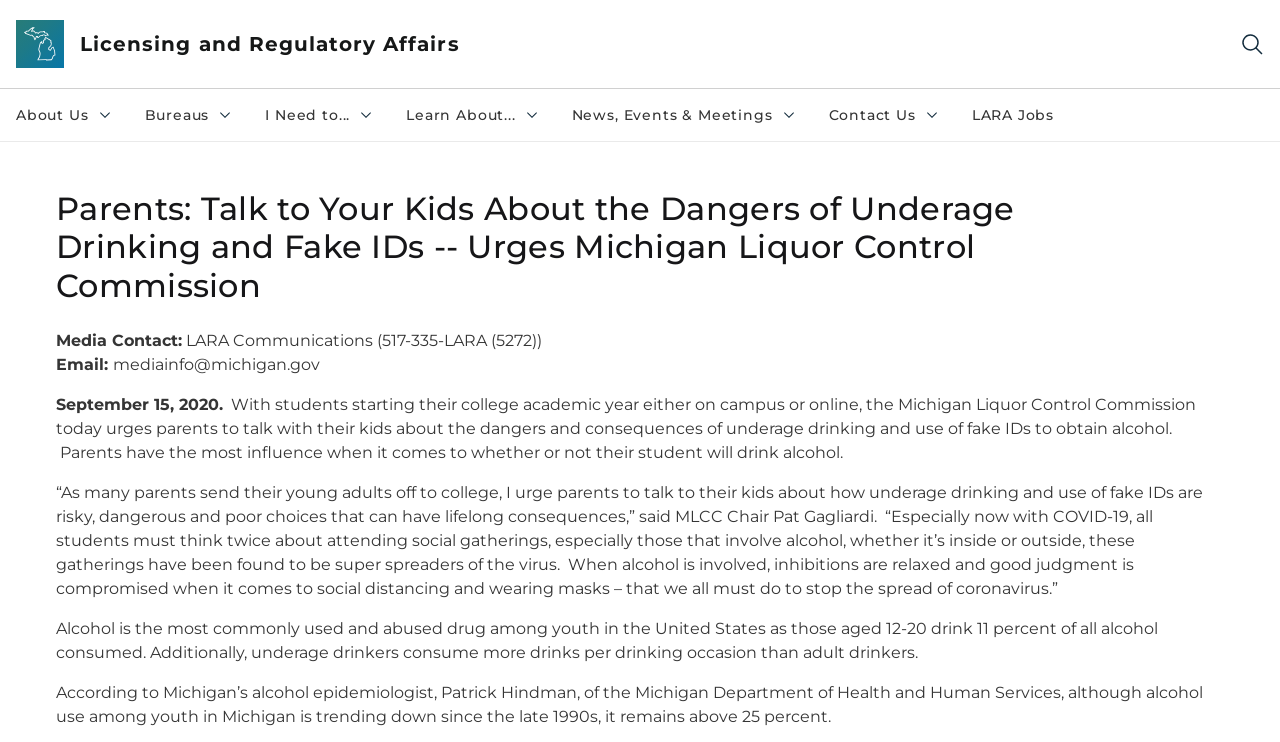Please locate the bounding box coordinates of the element that should be clicked to achieve the given instruction: "Click the Michigan Header Logo".

[0.012, 0.027, 0.05, 0.092]